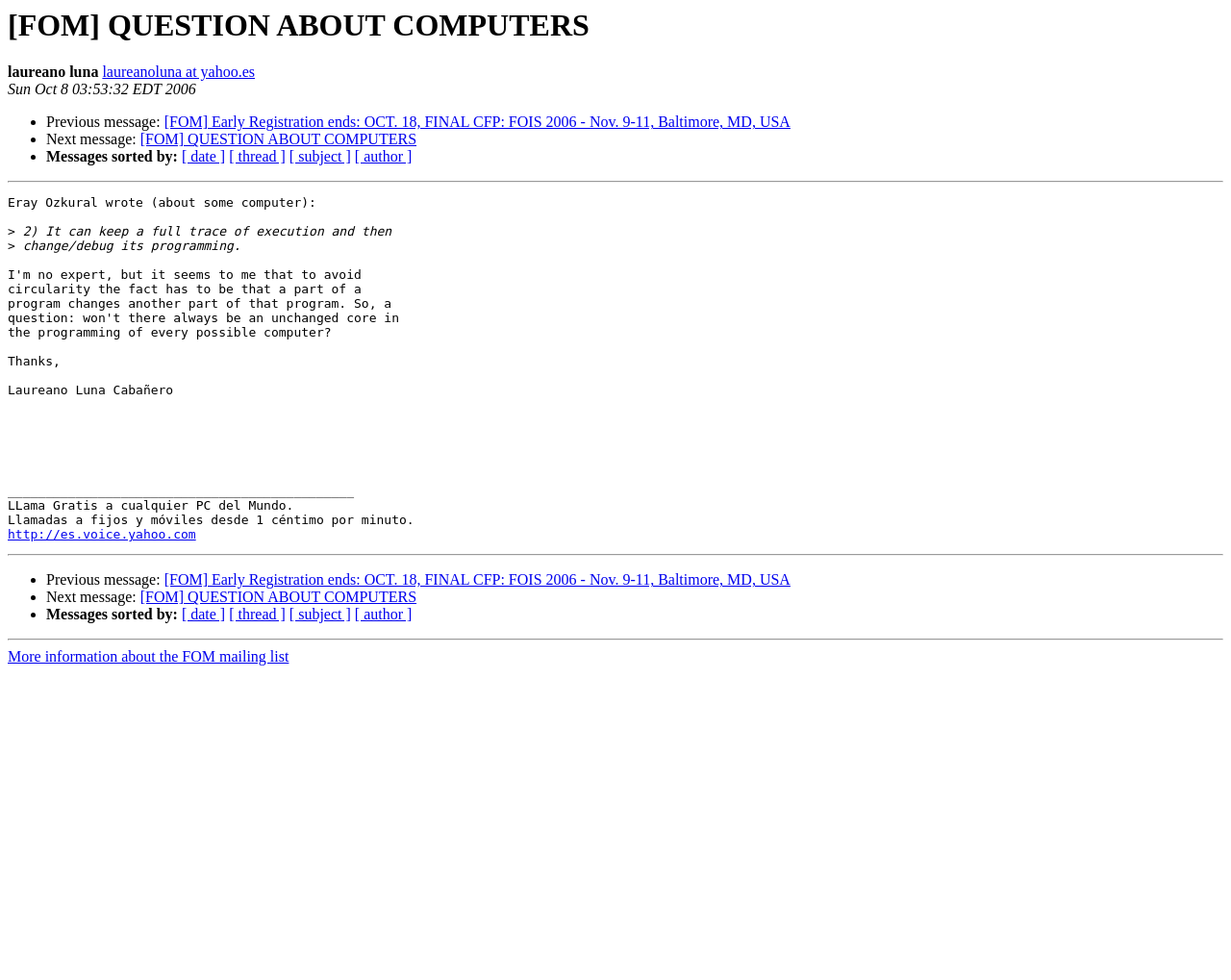Please specify the bounding box coordinates of the clickable region to carry out the following instruction: "Check more information about the FOM mailing list". The coordinates should be four float numbers between 0 and 1, in the format [left, top, right, bottom].

[0.006, 0.662, 0.235, 0.679]